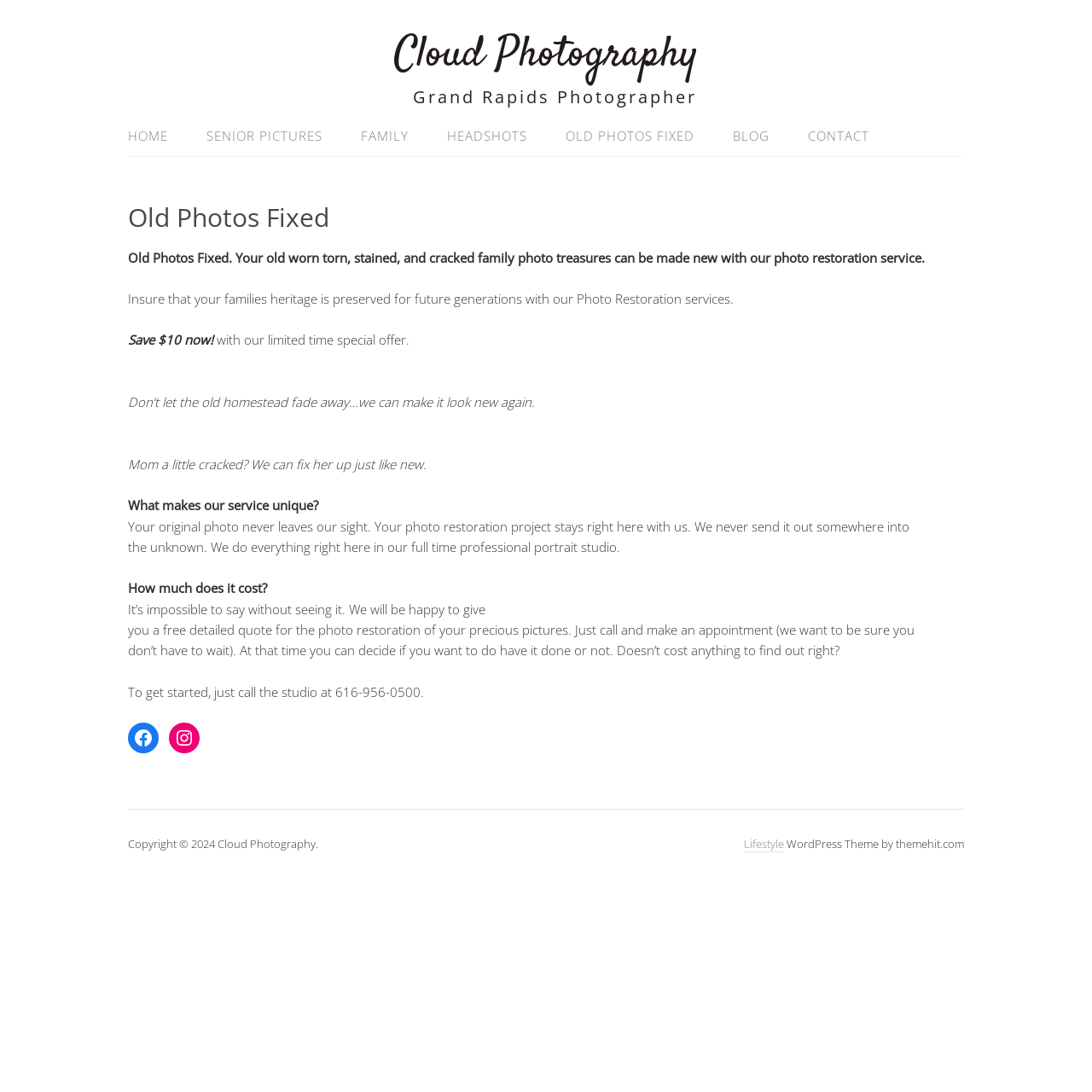Determine the bounding box coordinates for the area that should be clicked to carry out the following instruction: "Click on the 'OLD PHOTOS FIXED' link".

[0.502, 0.108, 0.652, 0.141]